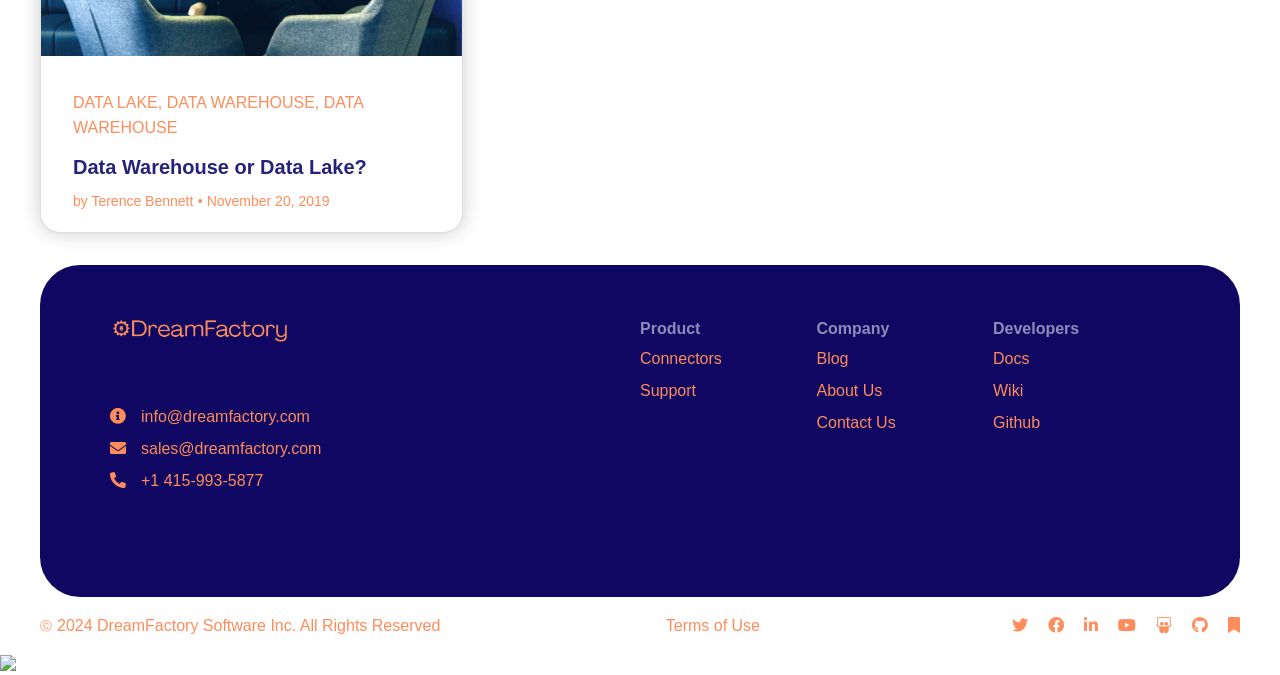Determine the bounding box coordinates of the region to click in order to accomplish the following instruction: "Contact 'DreamFactory' via email". Provide the coordinates as four float numbers between 0 and 1, specifically [left, top, right, bottom].

[0.11, 0.605, 0.242, 0.63]